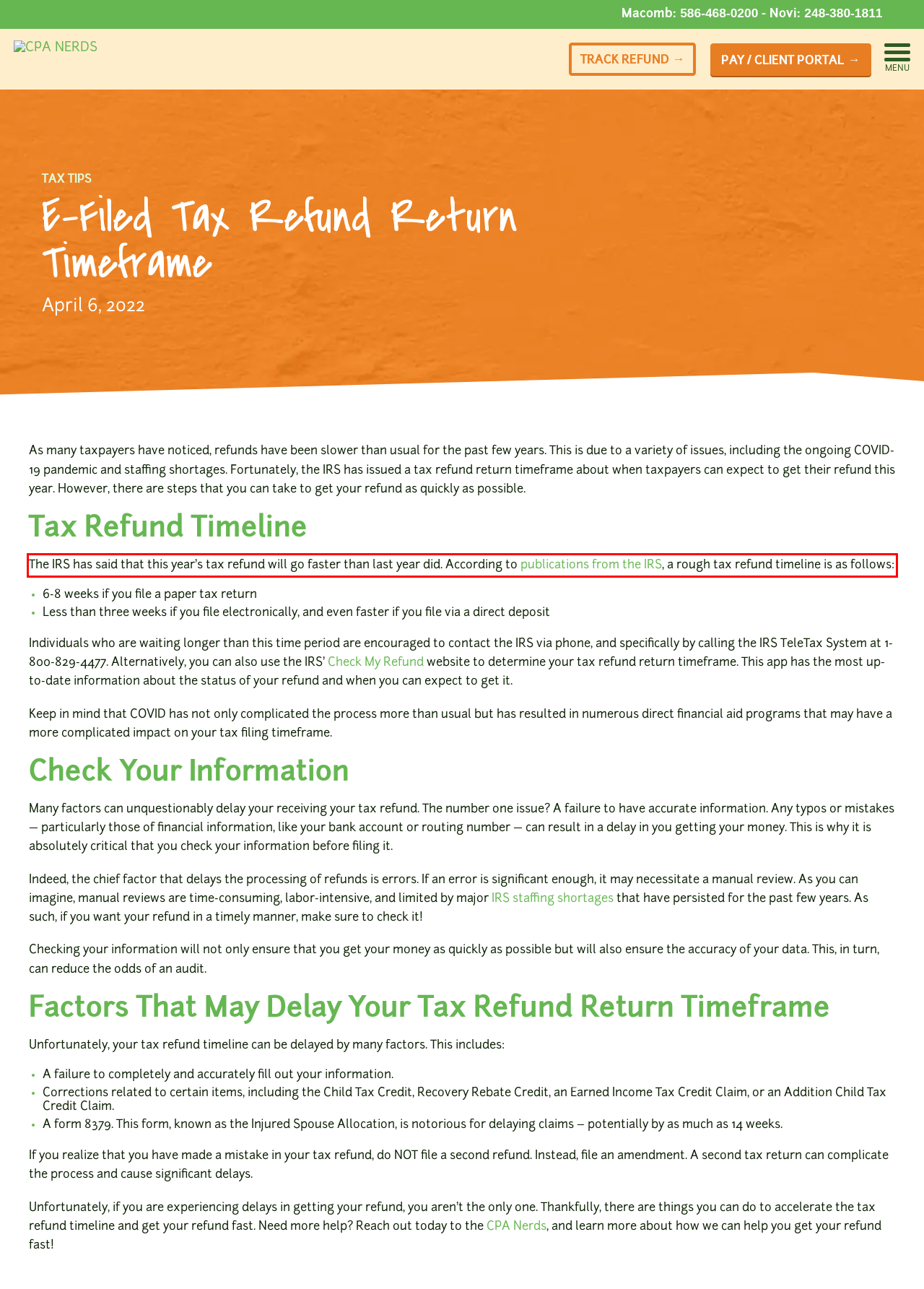Examine the webpage screenshot and use OCR to obtain the text inside the red bounding box.

The IRS has said that this year’s tax refund will go faster than last year did. According to publications from the IRS, a rough tax refund timeline is as follows: